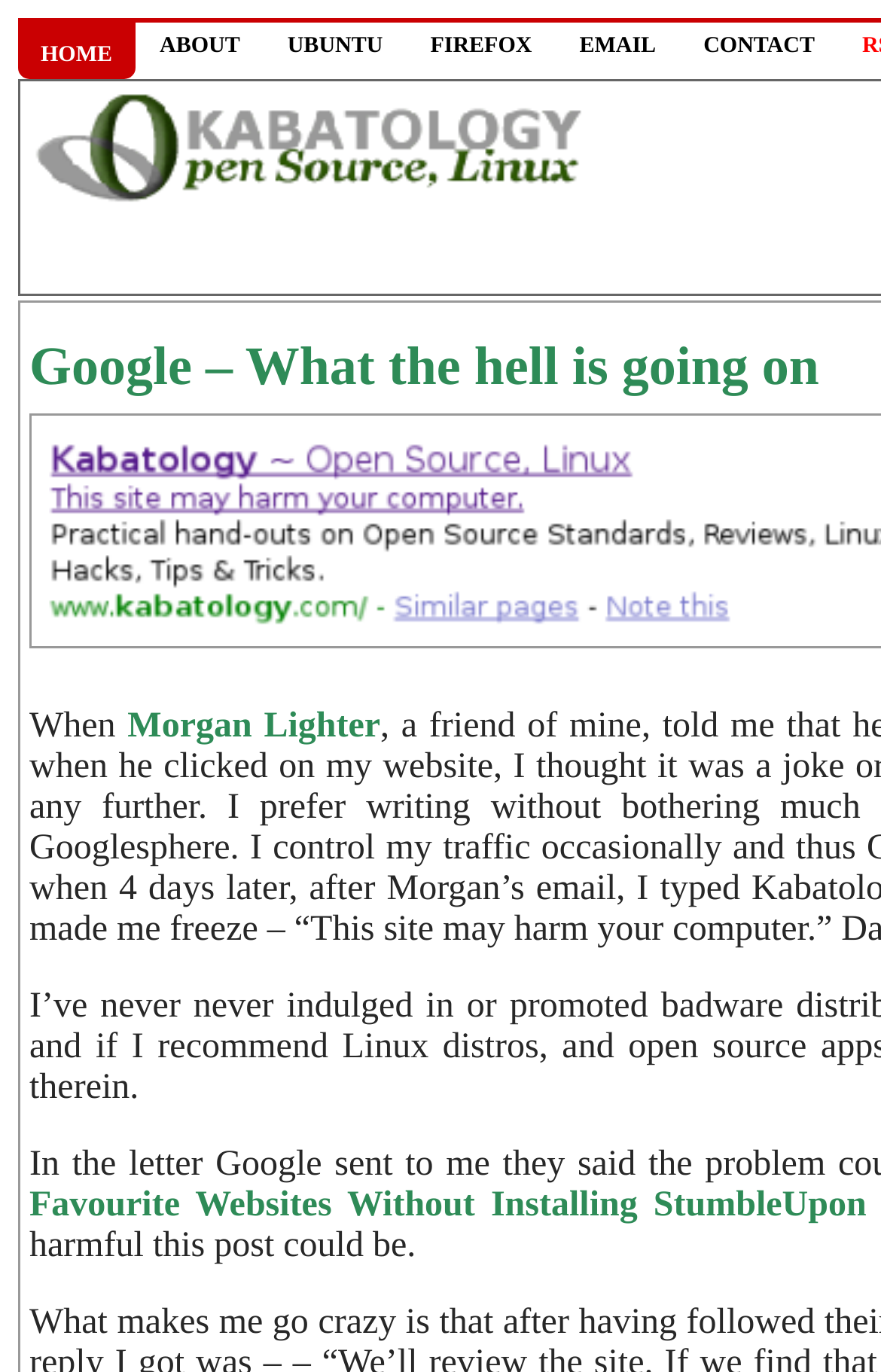Using the description: "Home", identify the bounding box of the corresponding UI element in the screenshot.

[0.021, 0.016, 0.153, 0.058]